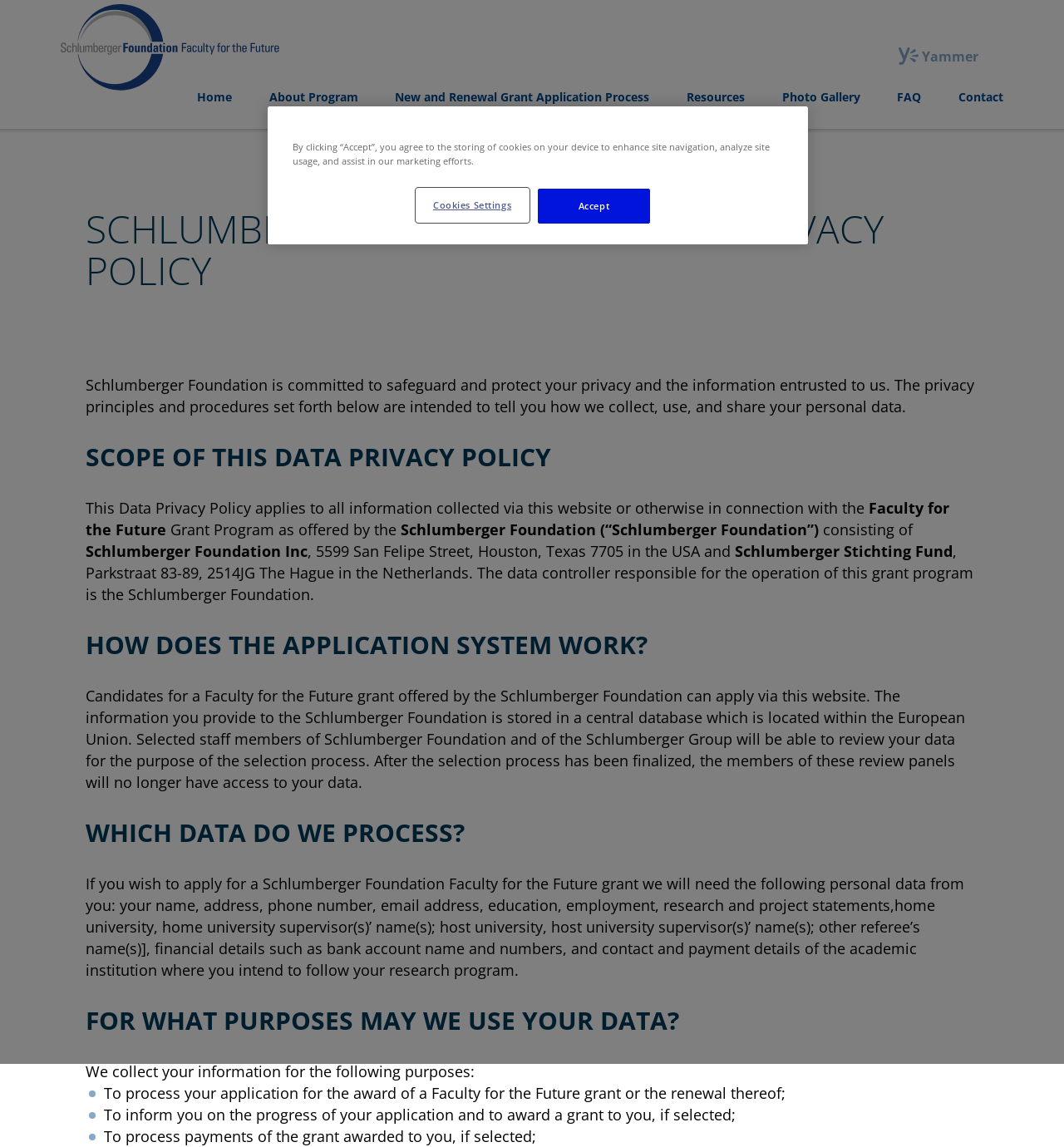Where is the central database located?
Answer the question with as much detail as you can, using the image as a reference.

I found the answer by reading the text under the heading 'HOW DOES THE APPLICATION SYSTEM WORK?' which states that the information provided by applicants is stored in a central database located within the European Union.